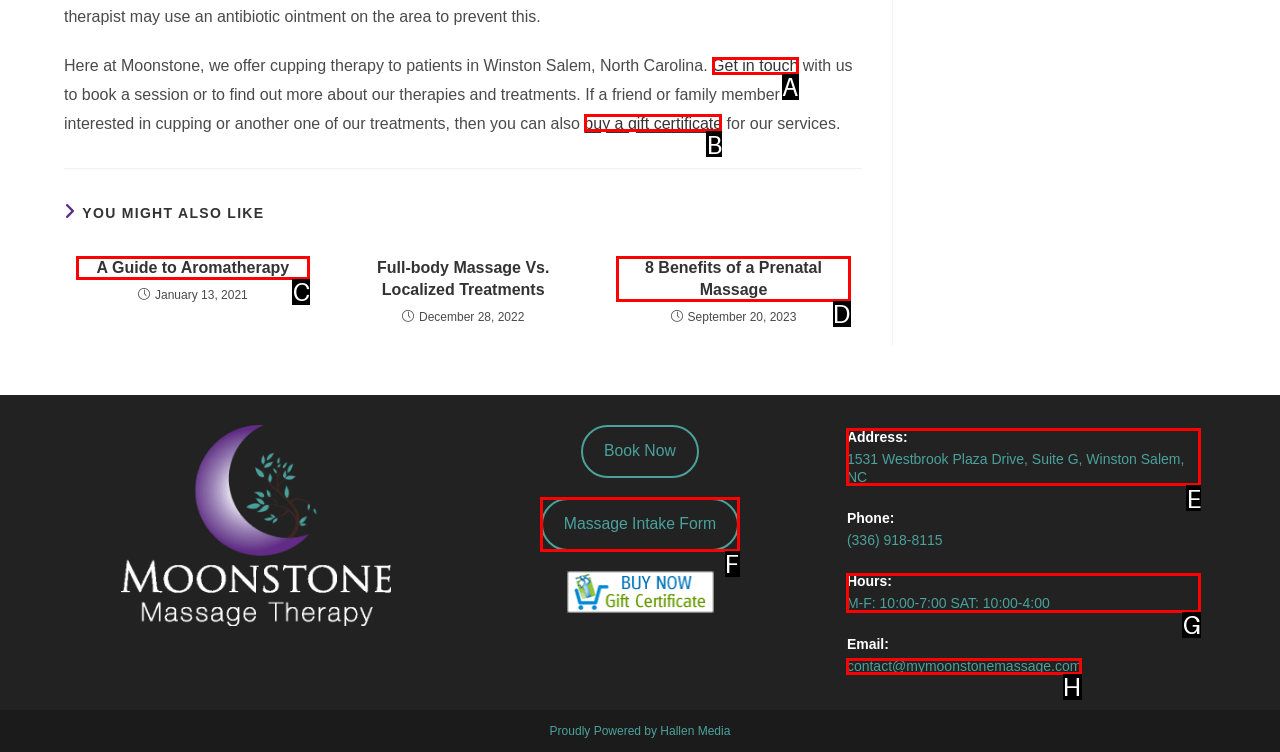Identify the correct letter of the UI element to click for this task: Go to the HOME page
Respond with the letter from the listed options.

None